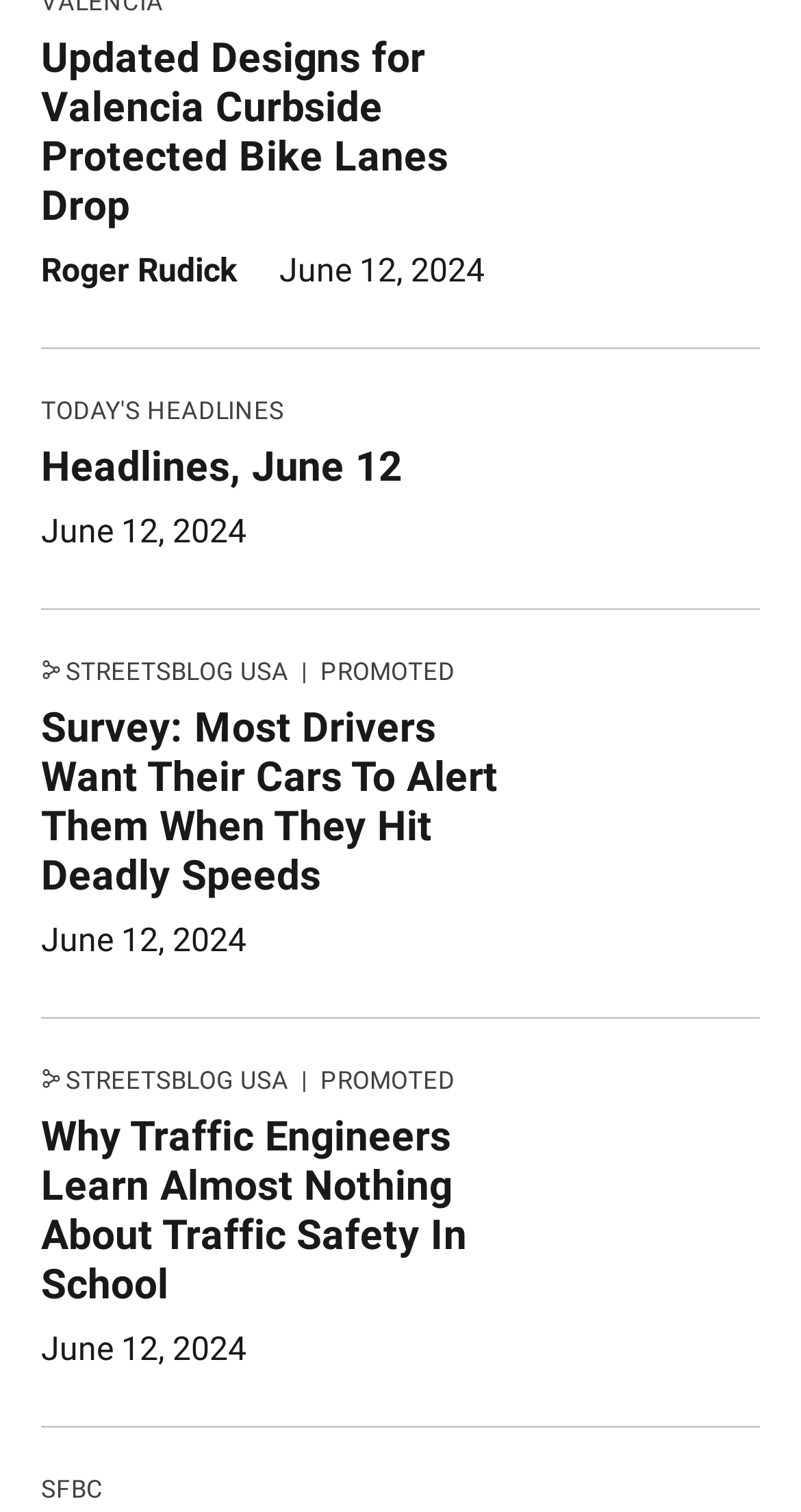Specify the bounding box coordinates of the element's area that should be clicked to execute the given instruction: "Read Survey: Most Drivers Want Their Cars To Alert Them When They Hit Deadly Speeds". The coordinates should be four float numbers between 0 and 1, i.e., [left, top, right, bottom].

[0.051, 0.437, 0.638, 0.579]